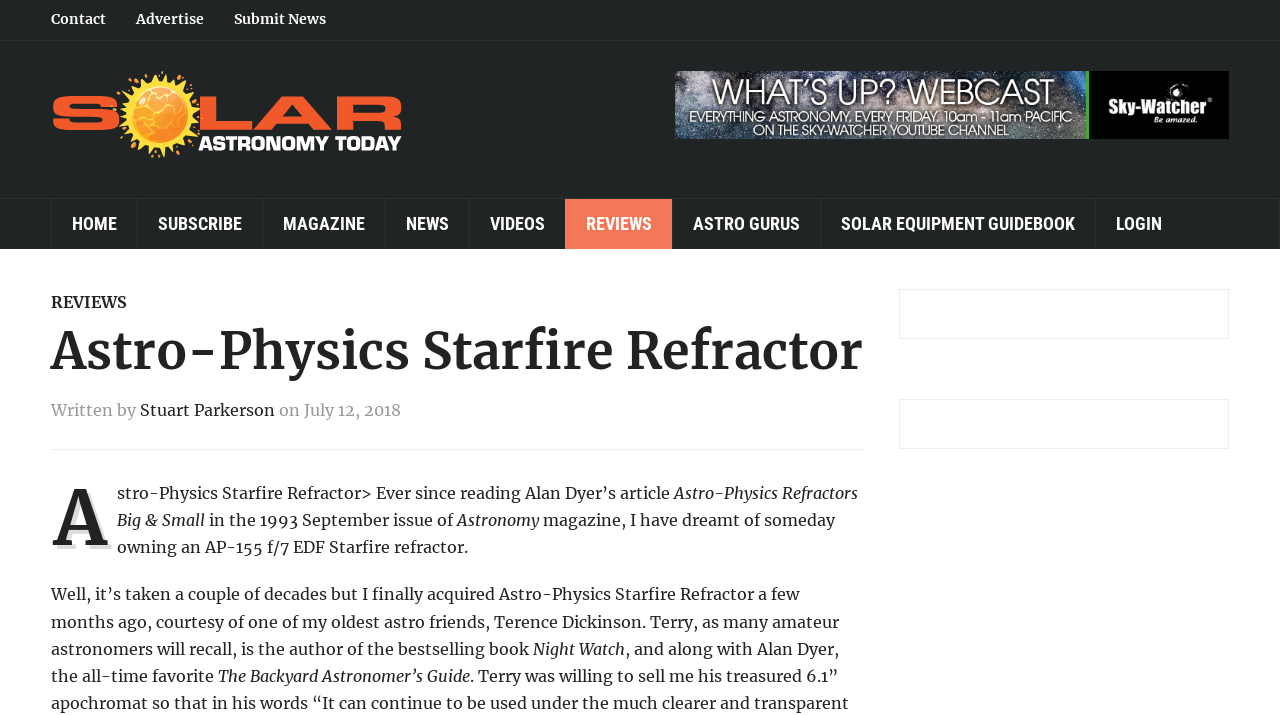What is the name of the book written by Alan Dyer and Terence Dickinson?
Using the details from the image, give an elaborate explanation to answer the question.

I found the name of the book by reading the article, where it mentions that Alan Dyer and Terence Dickinson are the authors of the all-time favorite book 'The Backyard Astronomer’s Guide'.